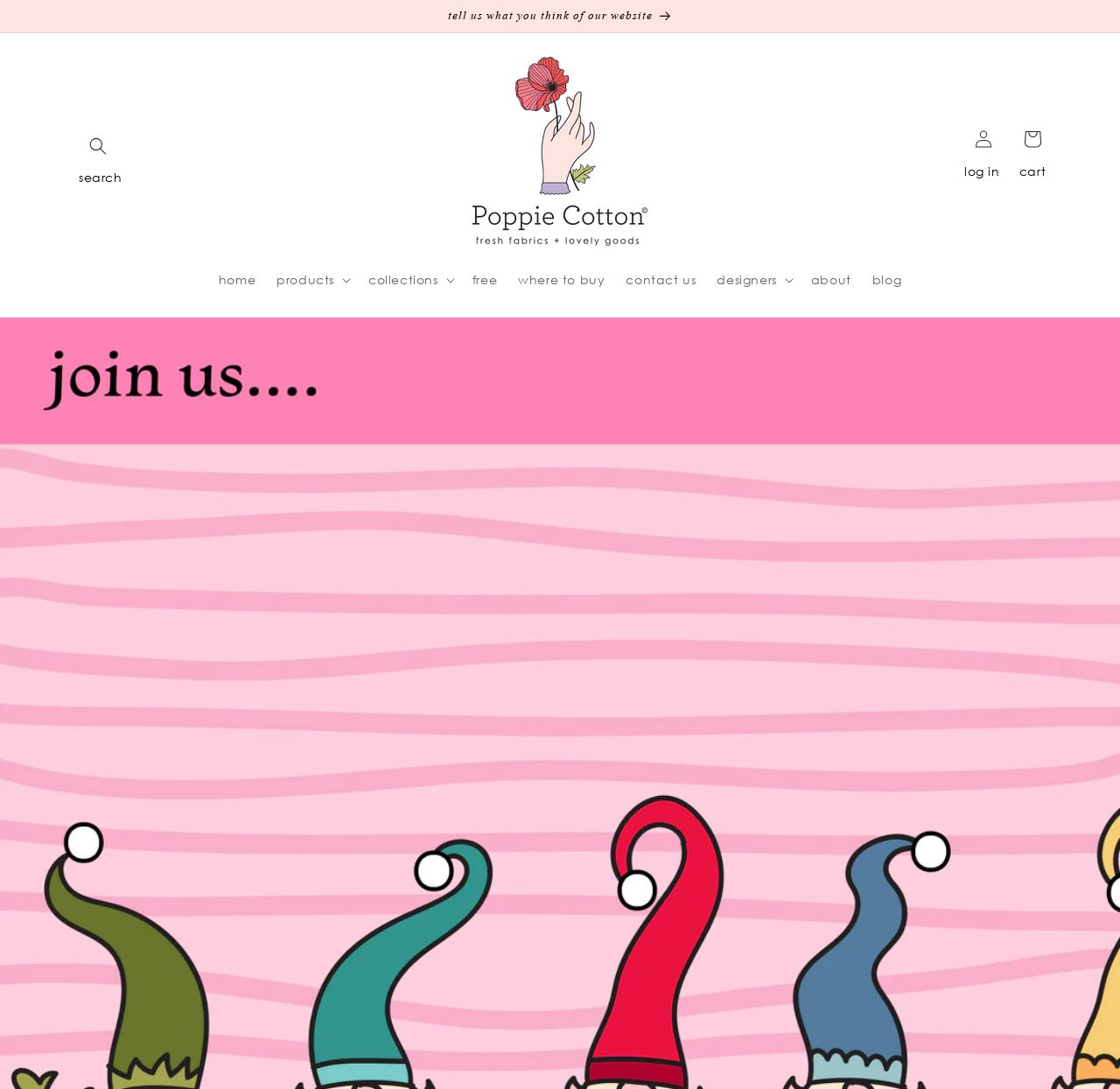Give a comprehensive overview of the webpage, including key elements.

This webpage is about Poppie Cotton's 12 Elves of Christmas event, specifically on the 8th day. At the top of the page, there is an announcement section with a link to provide feedback on the website. Below this section, there is a search button with a "search" label. 

On the left side of the page, there is a logo of Poppie Cotton, which is an image with a link to the homepage. Below the logo, there are several navigation links, including "home", "products", "collections", "free", "where to buy", "contact us", "designers", "about", and "blog". These links are arranged horizontally and are evenly spaced.

On the top right side of the page, there are two links: "Log in" and "Cart". These links are positioned close to each other.

There is no prominent text or article on the page, but the overall structure suggests that the page is a hub for navigating to different sections of the Poppie Cotton website, with a focus on the 12 Elves of Christmas event.